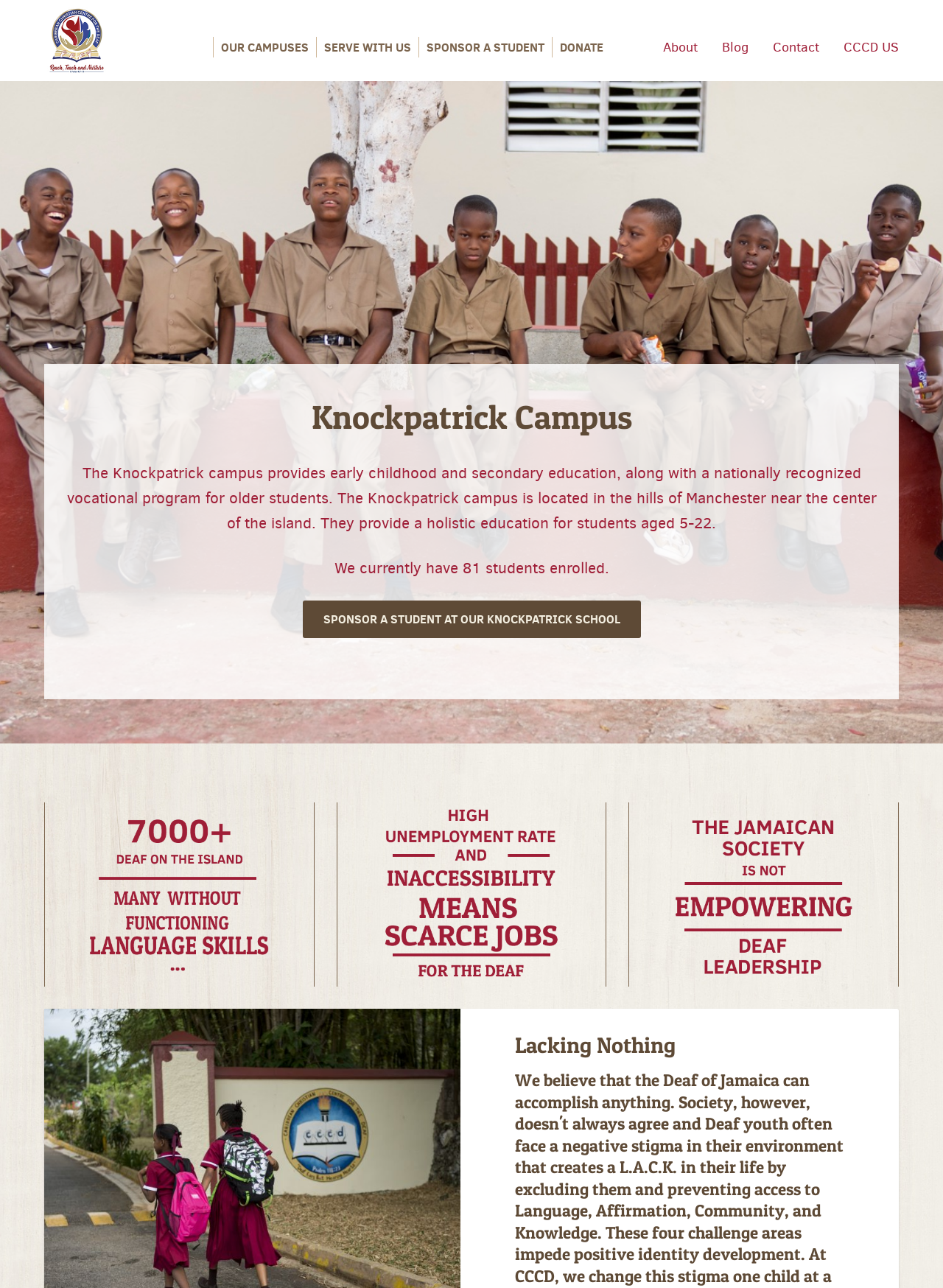Using details from the image, please answer the following question comprehensively:
How many students are enrolled at the Knockpatrick campus?

I found this answer by reading the StaticText element that states 'We currently have 81 students enrolled.' This element is located below the heading 'Knockpatrick Campus'.